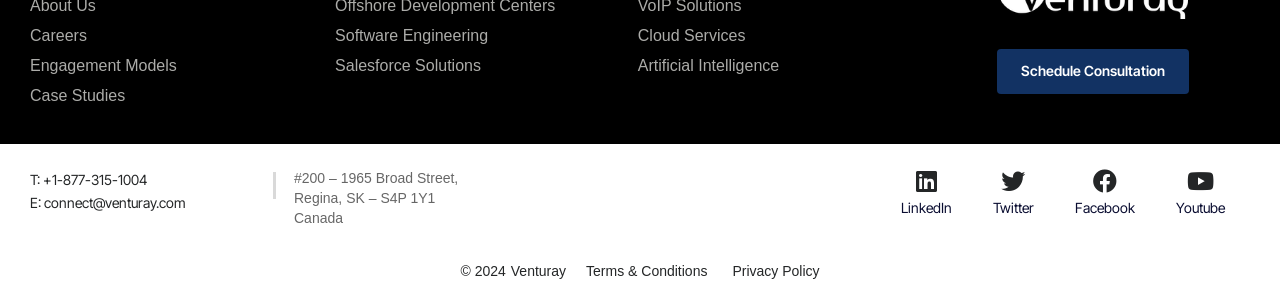What social media platforms does the company have?
Please describe in detail the information shown in the image to answer the question.

The social media platforms can be found at the bottom right corner of the webpage, represented by their respective icons and links.